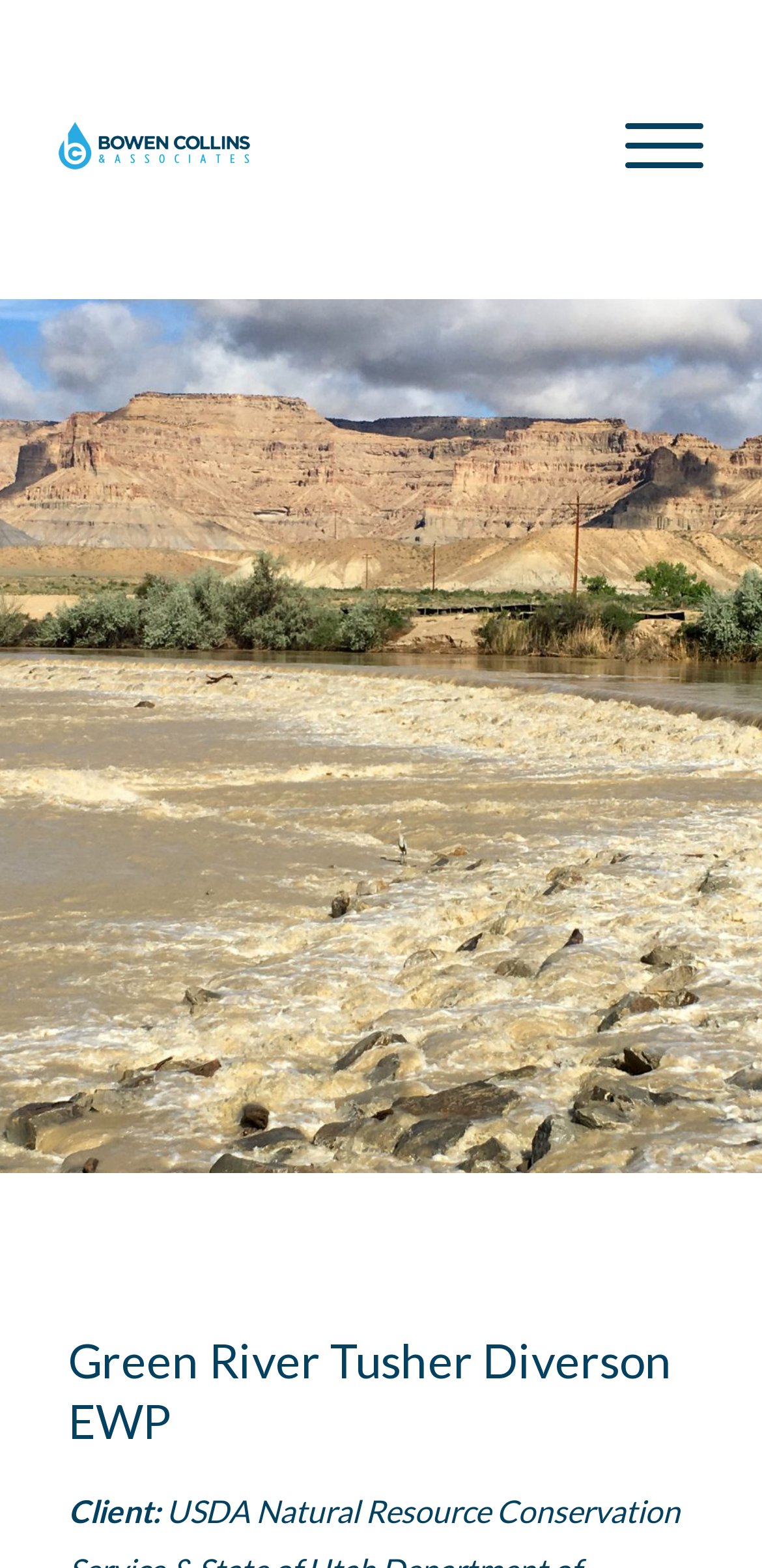Find the bounding box coordinates for the HTML element described as: "alt="Bowen Collins & Associates"". The coordinates should consist of four float values between 0 and 1, i.e., [left, top, right, bottom].

[0.077, 0.037, 0.513, 0.153]